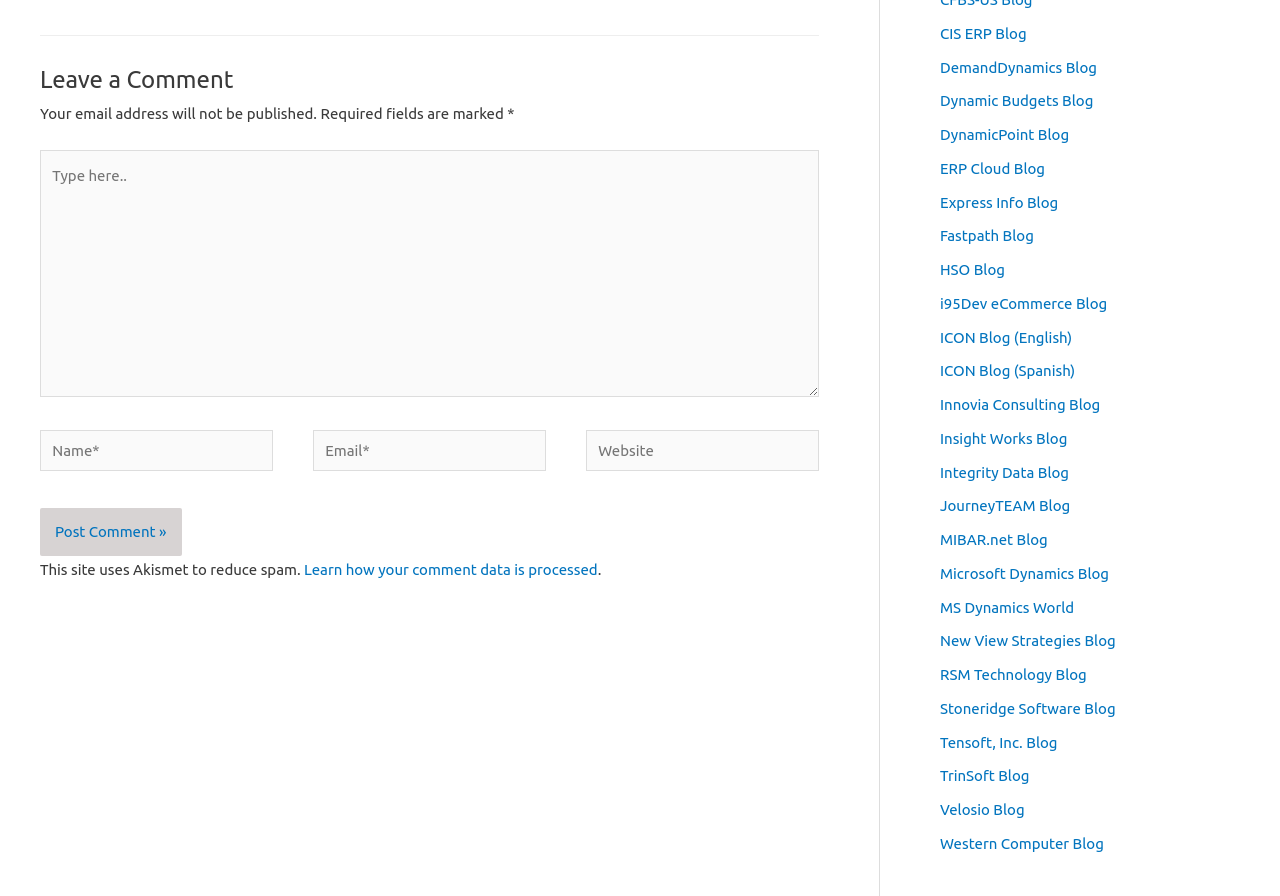Locate the UI element described by Innovia Consulting Blog and provide its bounding box coordinates. Use the format (top-left x, top-left y, bottom-right x, bottom-right y) with all values as floating point numbers between 0 and 1.

[0.734, 0.442, 0.86, 0.461]